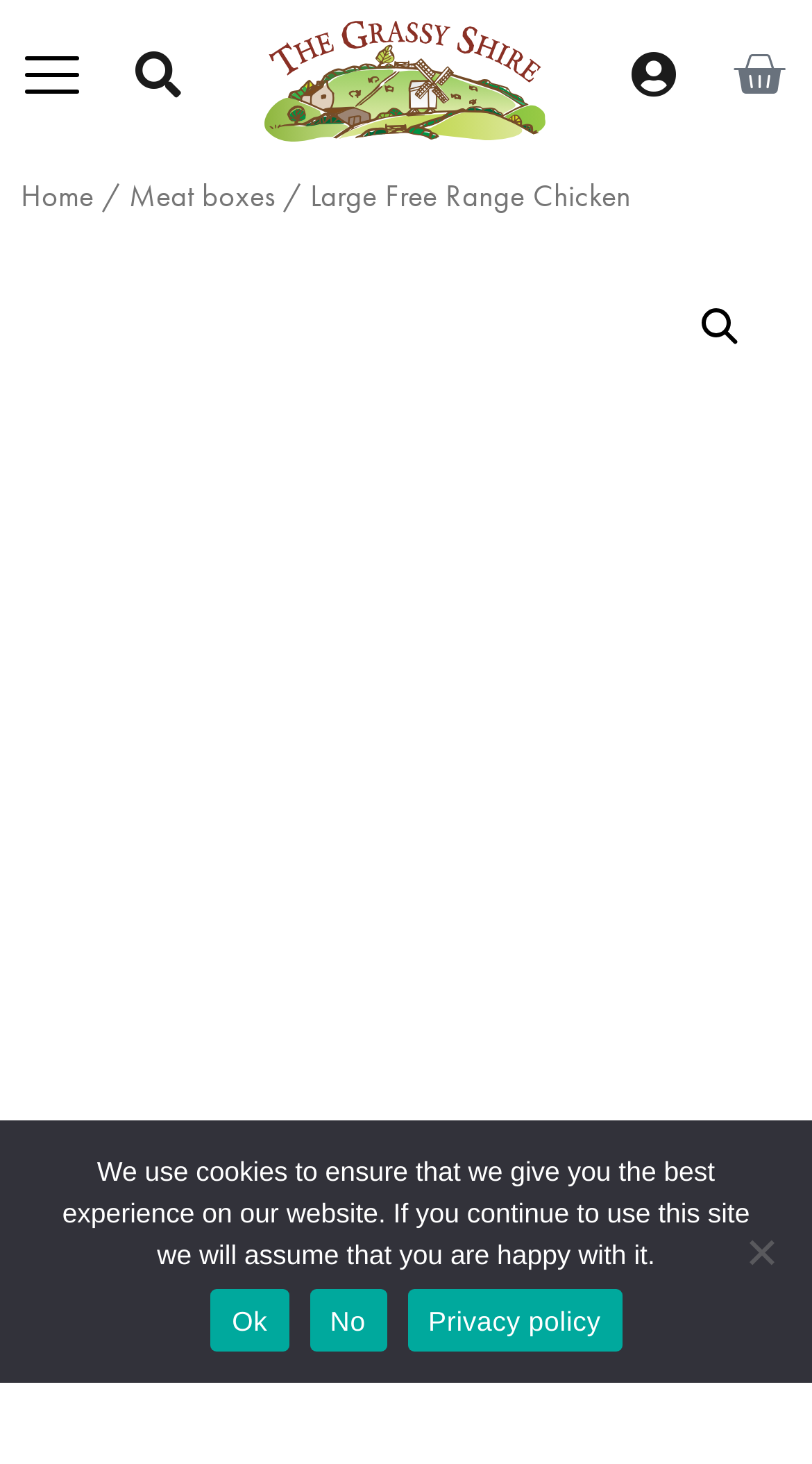For the given element description No, determine the bounding box coordinates of the UI element. The coordinates should follow the format (top-left x, top-left y, bottom-right x, bottom-right y) and be within the range of 0 to 1.

[0.381, 0.881, 0.476, 0.923]